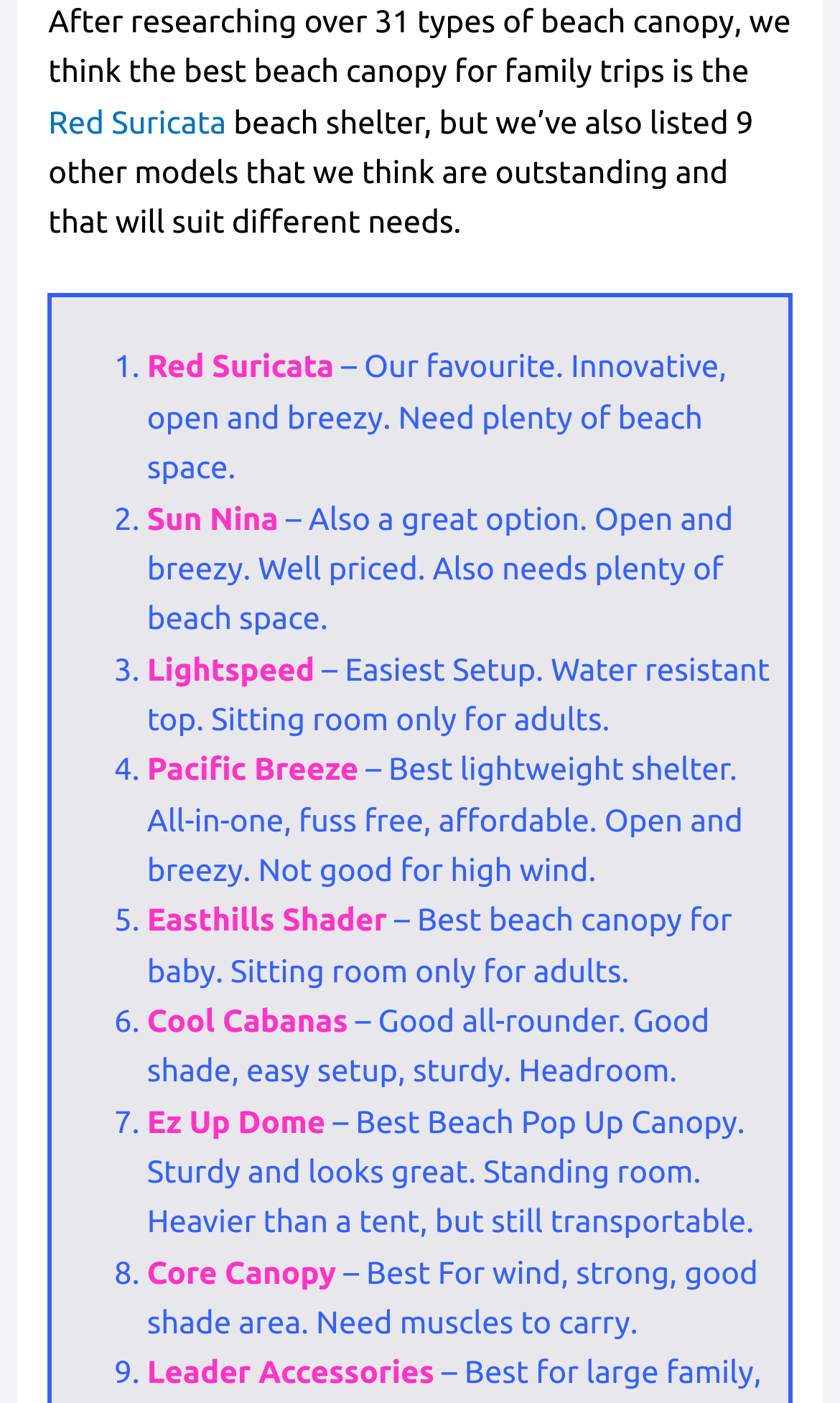What is the best beach canopy for family trips?
Based on the image, give a concise answer in the form of a single word or short phrase.

Red Suricata